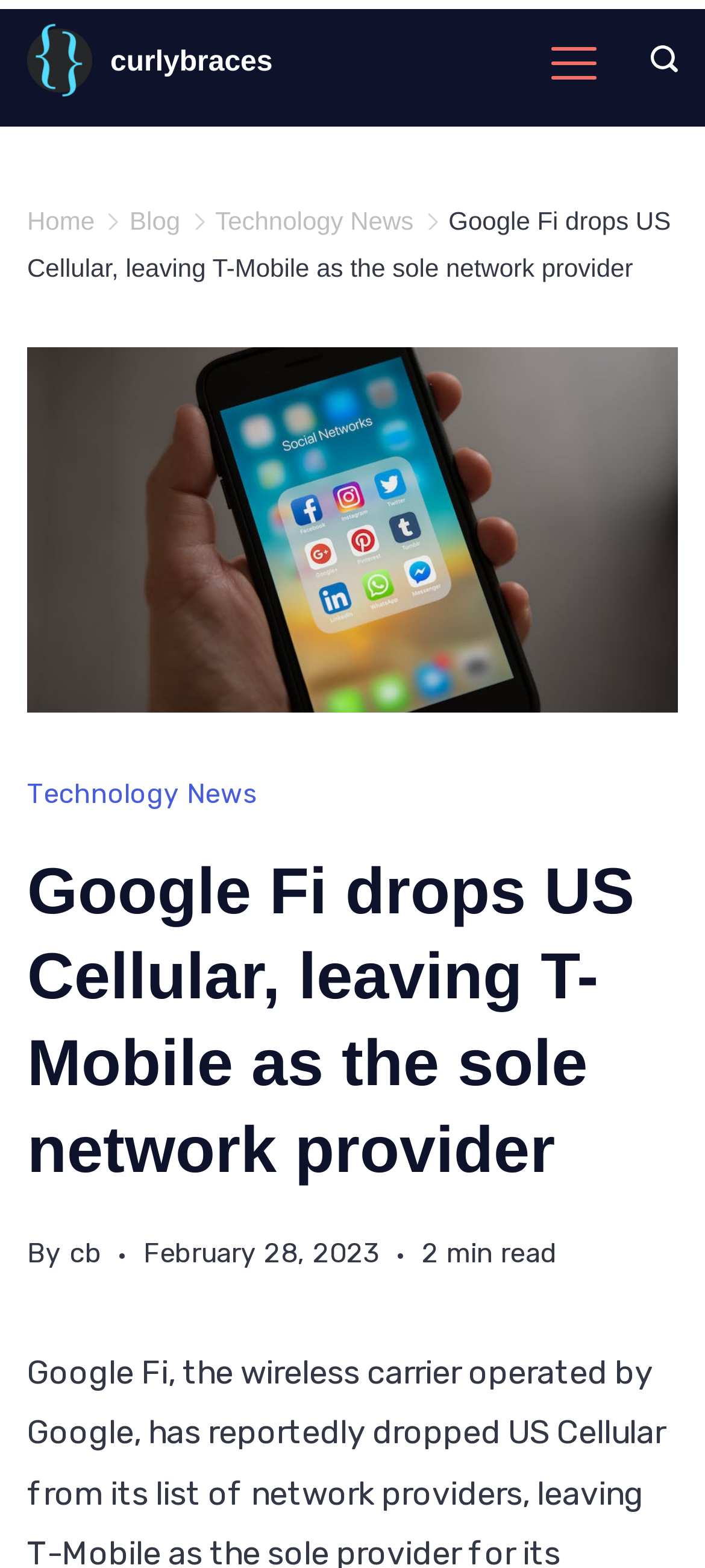Provide the bounding box coordinates of the UI element that matches the description: "Technology News".

[0.305, 0.131, 0.587, 0.15]